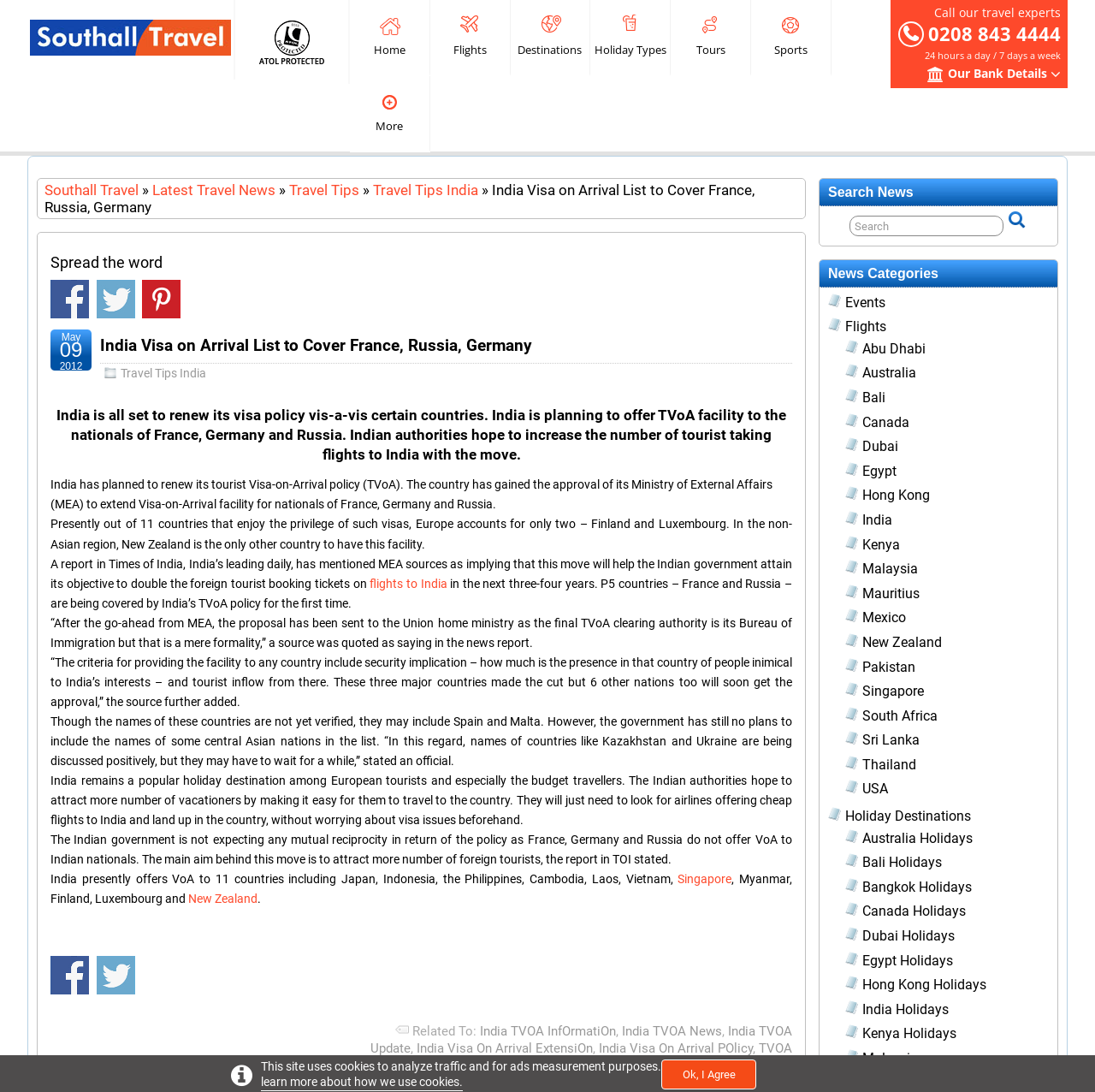Could you provide the bounding box coordinates for the portion of the screen to click to complete this instruction: "Open the About menu"?

None